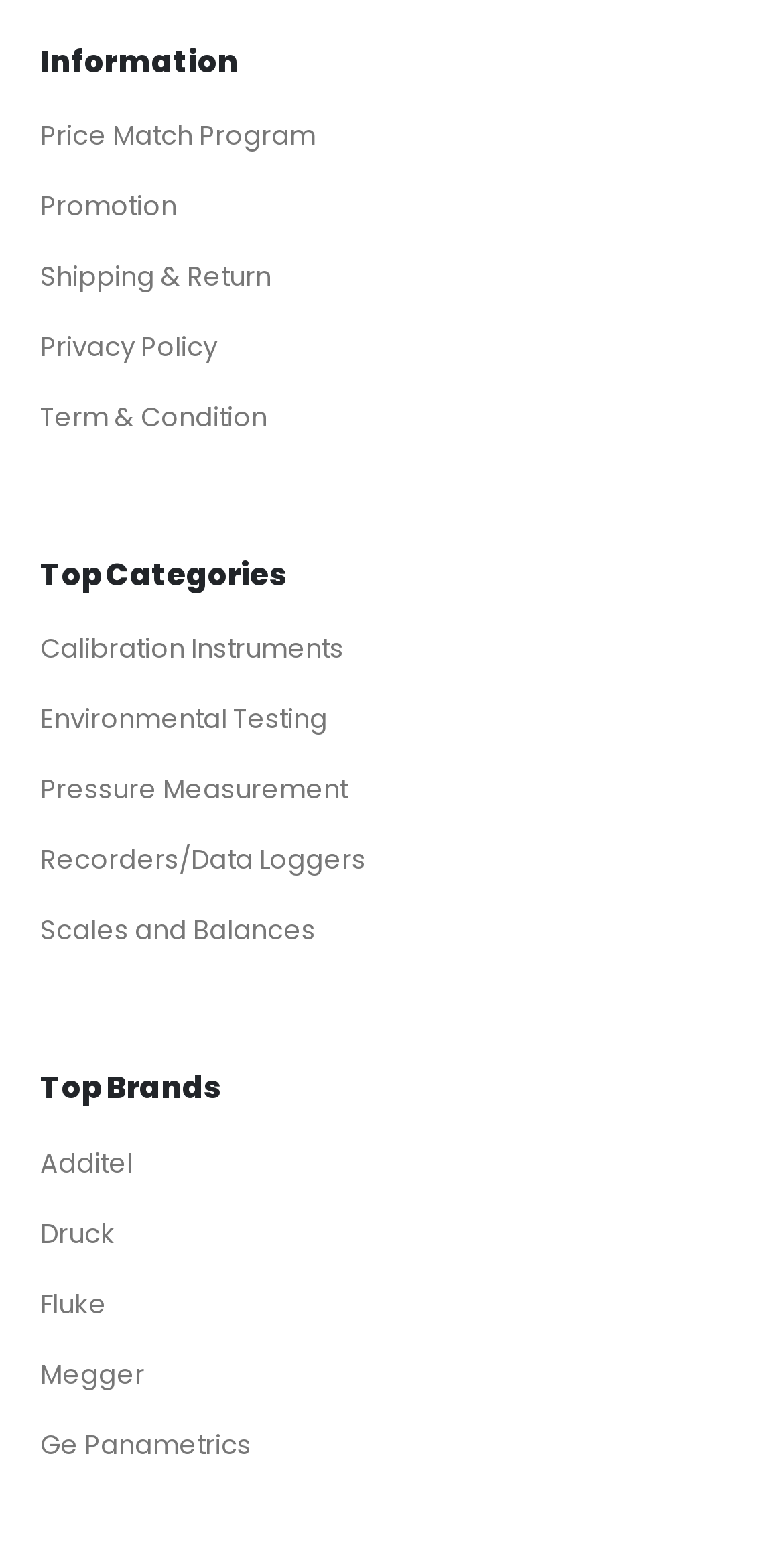Based on the element description "Shipping & Return", predict the bounding box coordinates of the UI element.

[0.051, 0.165, 0.346, 0.19]